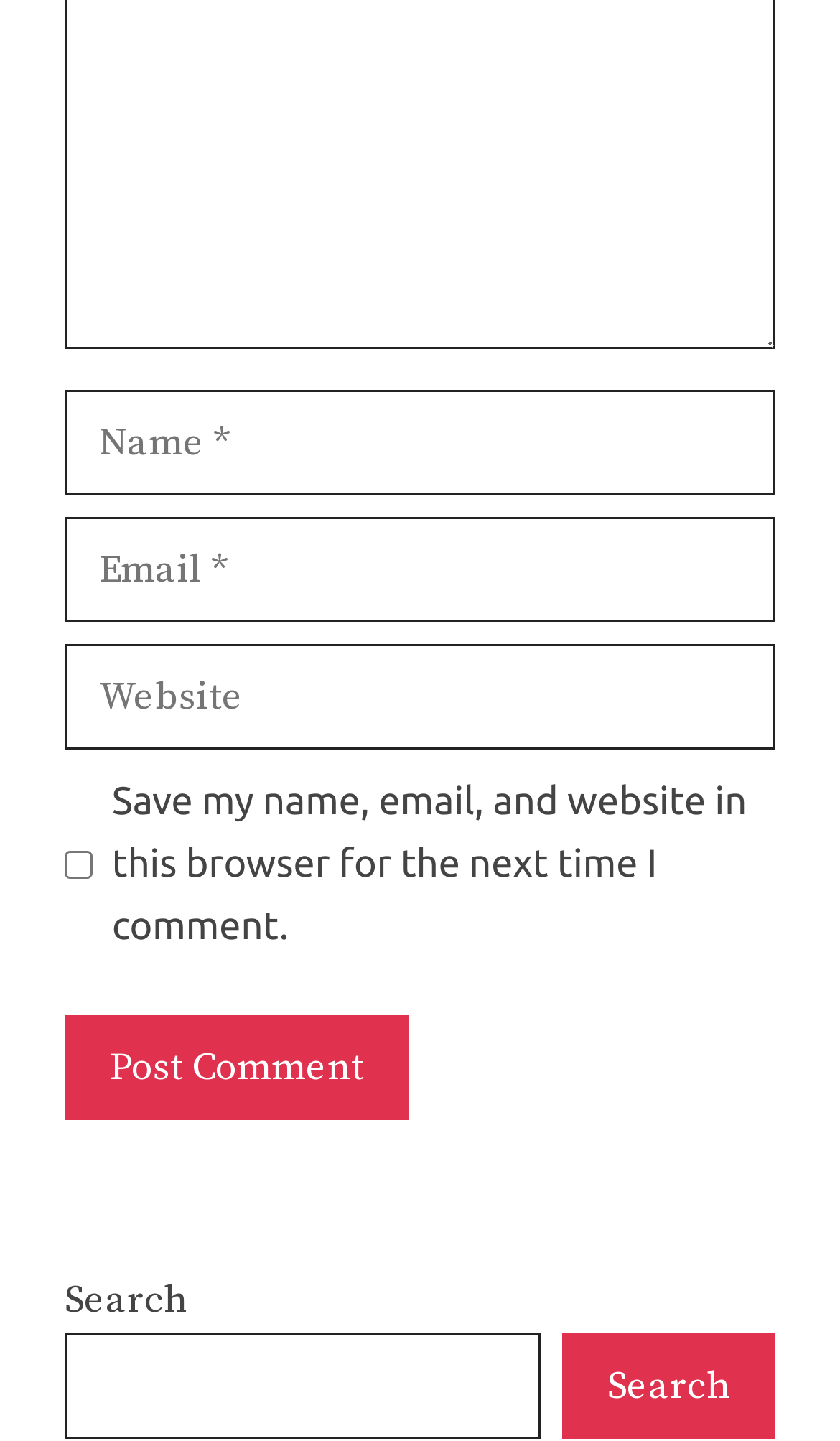What is the purpose of the button at the bottom?
Please provide a detailed answer to the question.

The button element at the bottom of the page has the text 'Post Comment', indicating that its purpose is to submit a comment.